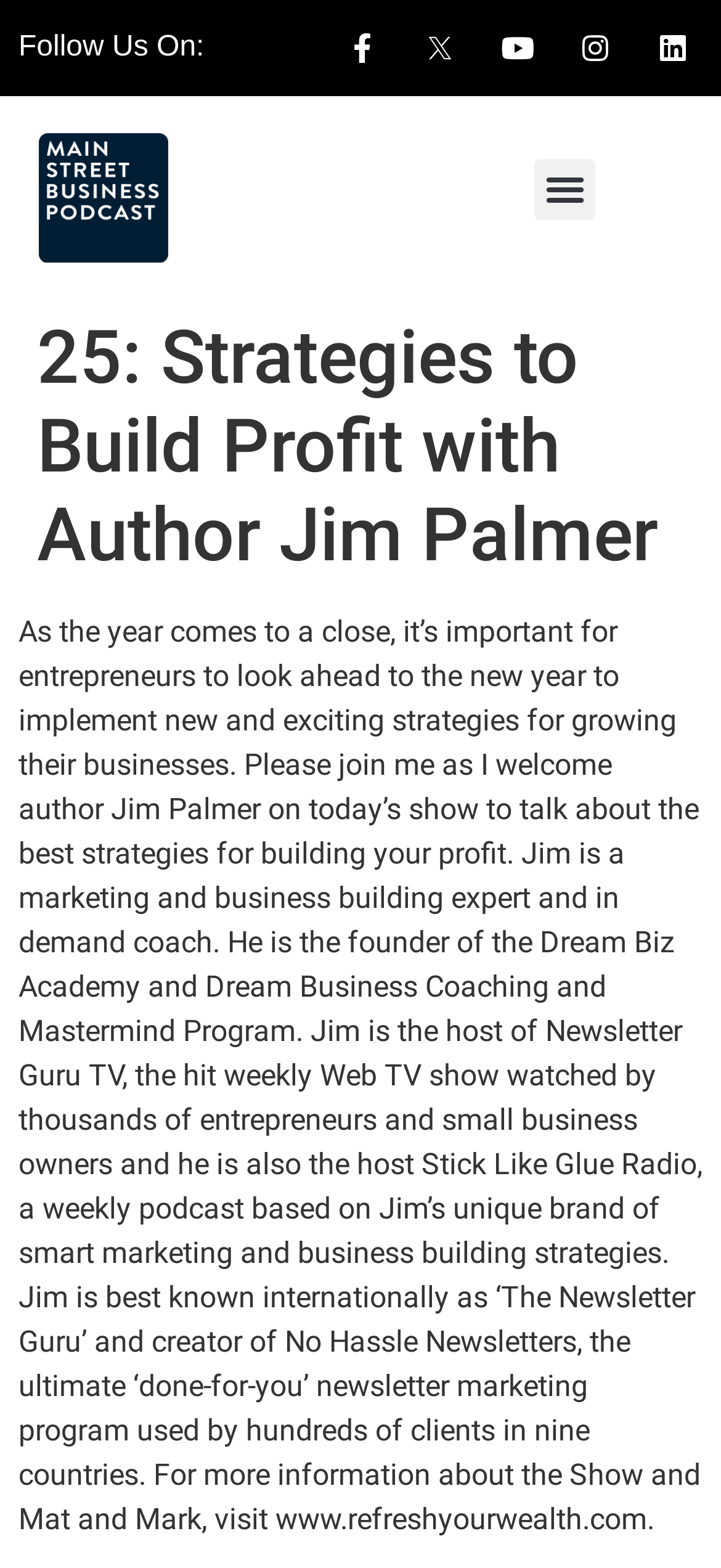Predict the bounding box coordinates of the UI element that matches this description: "Youtube". The coordinates should be in the format [left, top, right, bottom] with each value between 0 and 1.

[0.677, 0.012, 0.759, 0.05]